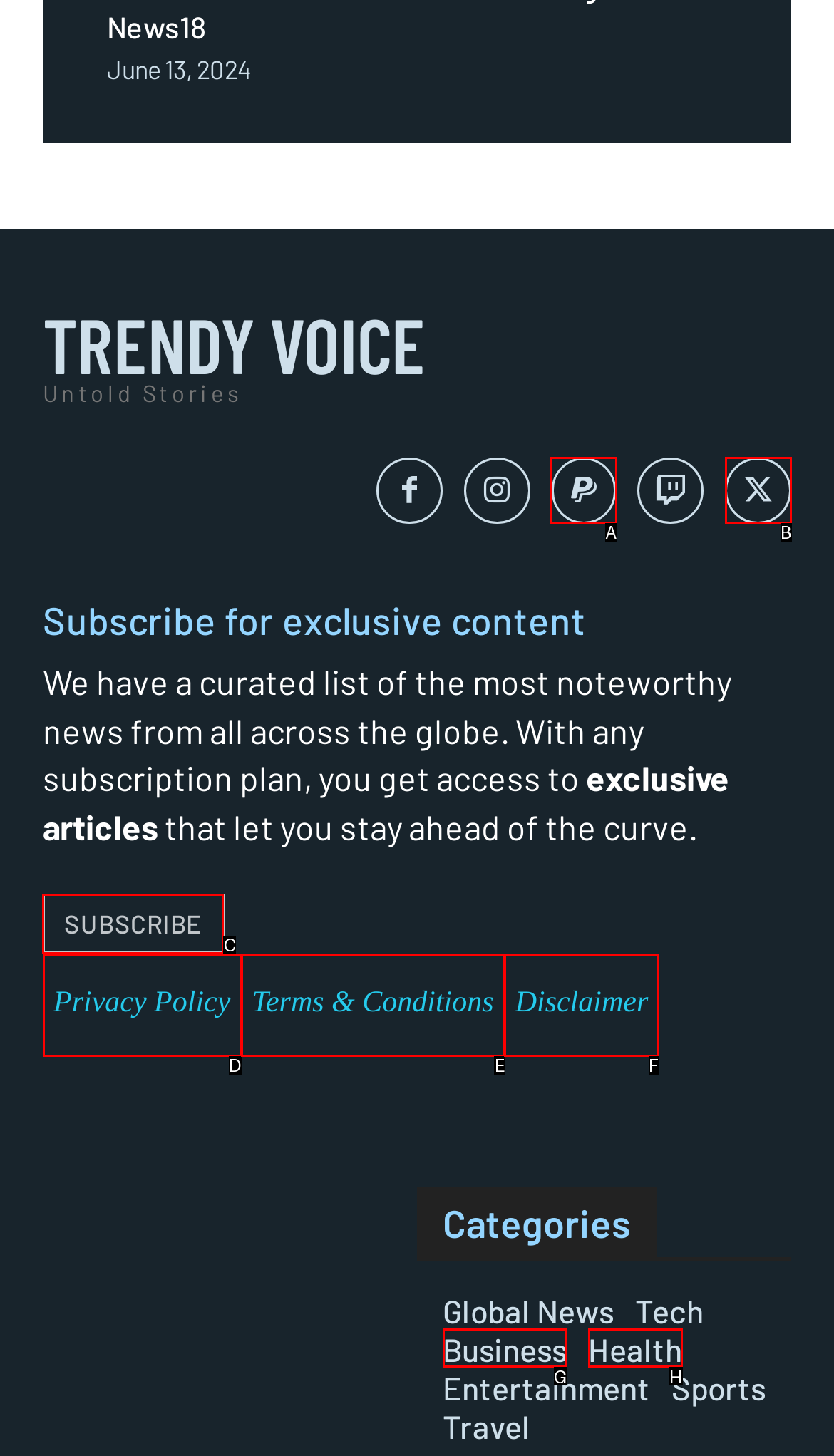Select the appropriate HTML element that needs to be clicked to execute the following task: Subscribe for exclusive content. Respond with the letter of the option.

C